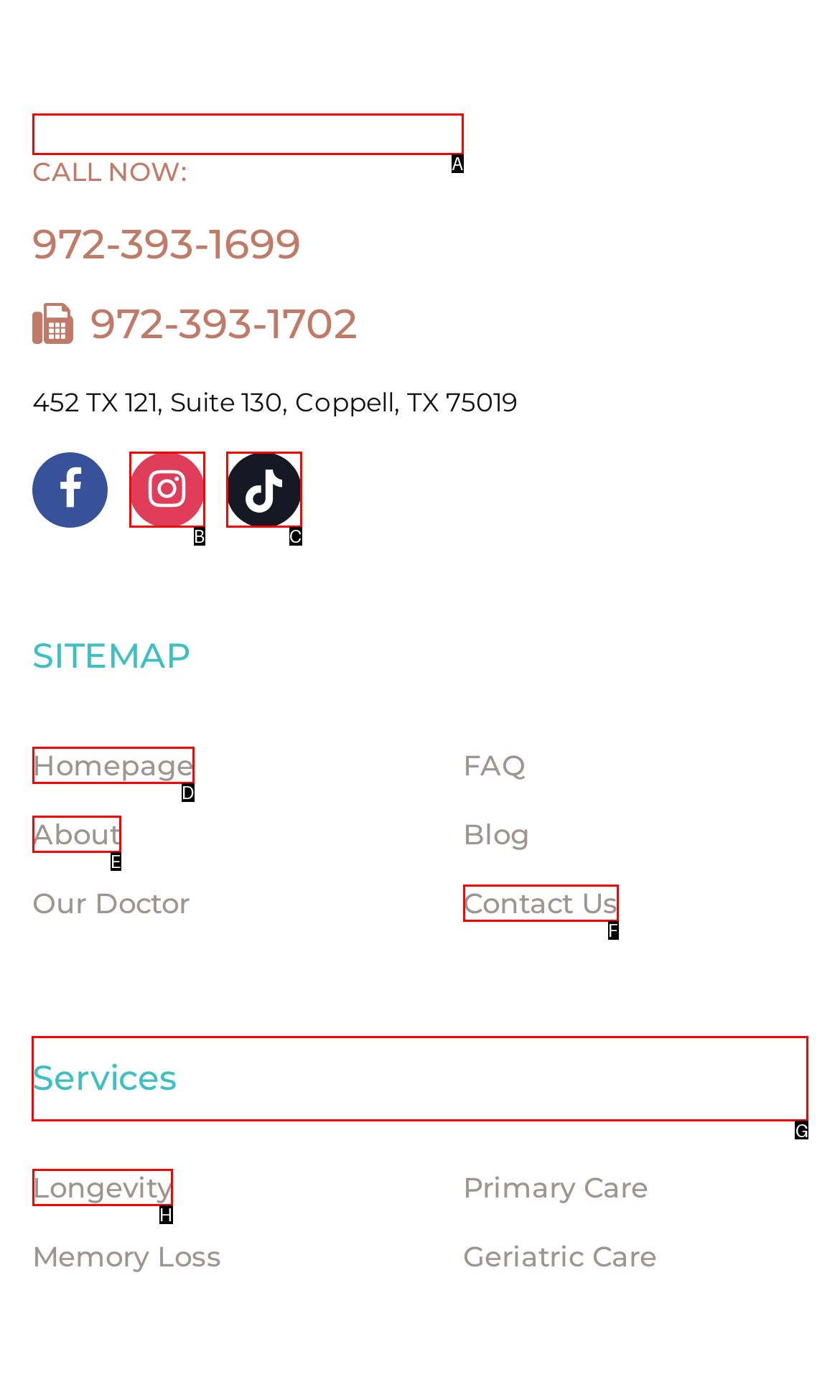Point out the specific HTML element to click to complete this task: Check the 'Services' section Reply with the letter of the chosen option.

G